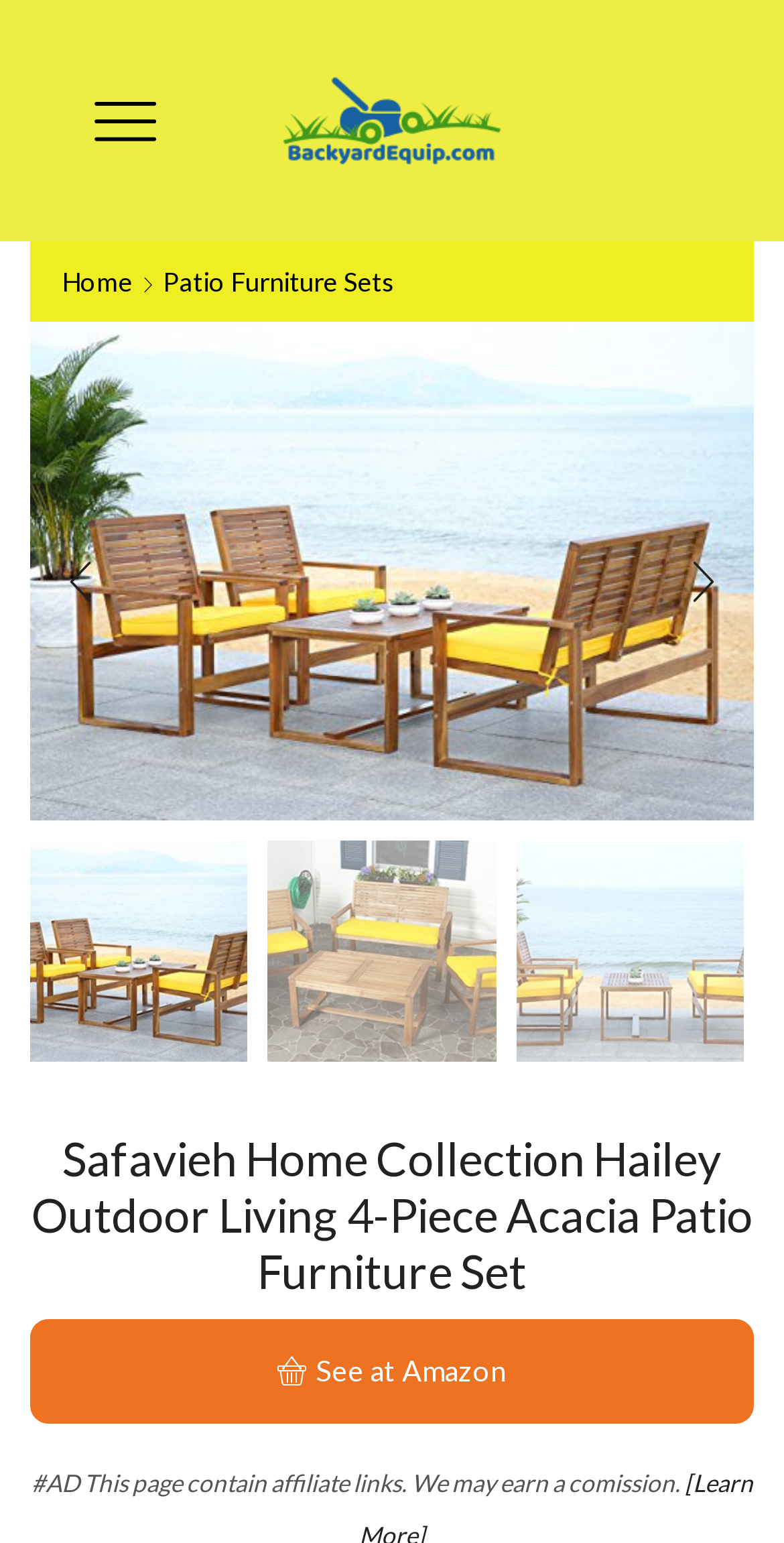Determine the main headline from the webpage and extract its text.

Safavieh Home Collection Hailey Outdoor Living 4-Piece Acacia Patio Furniture Set